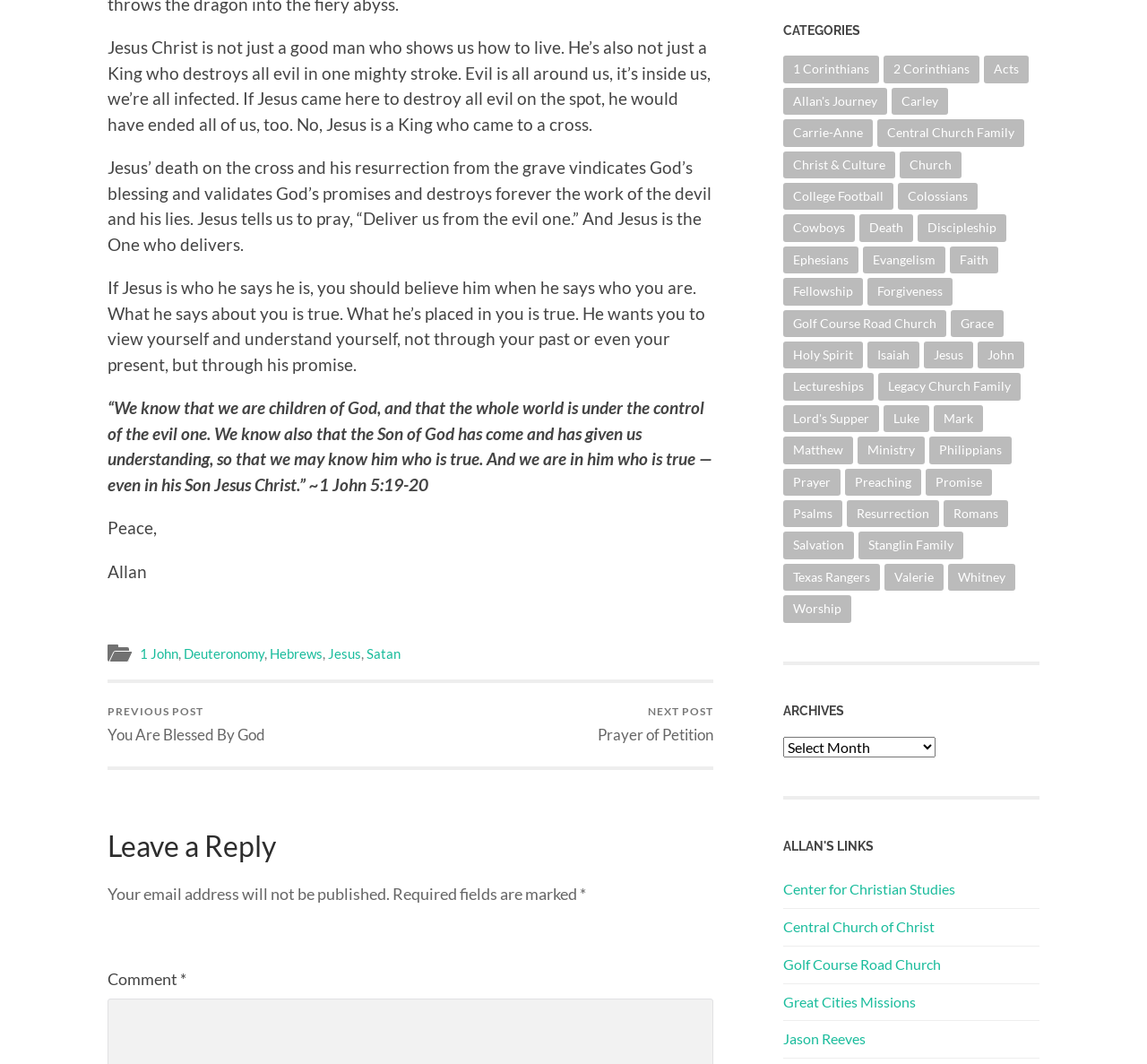What is the name of the church mentioned in the links section?
Give a comprehensive and detailed explanation for the question.

The name of the church mentioned in the links section is Central Church of Christ, as indicated by the link 'Central Church of Christ' in the 'ALLAN'S LINKS' section.